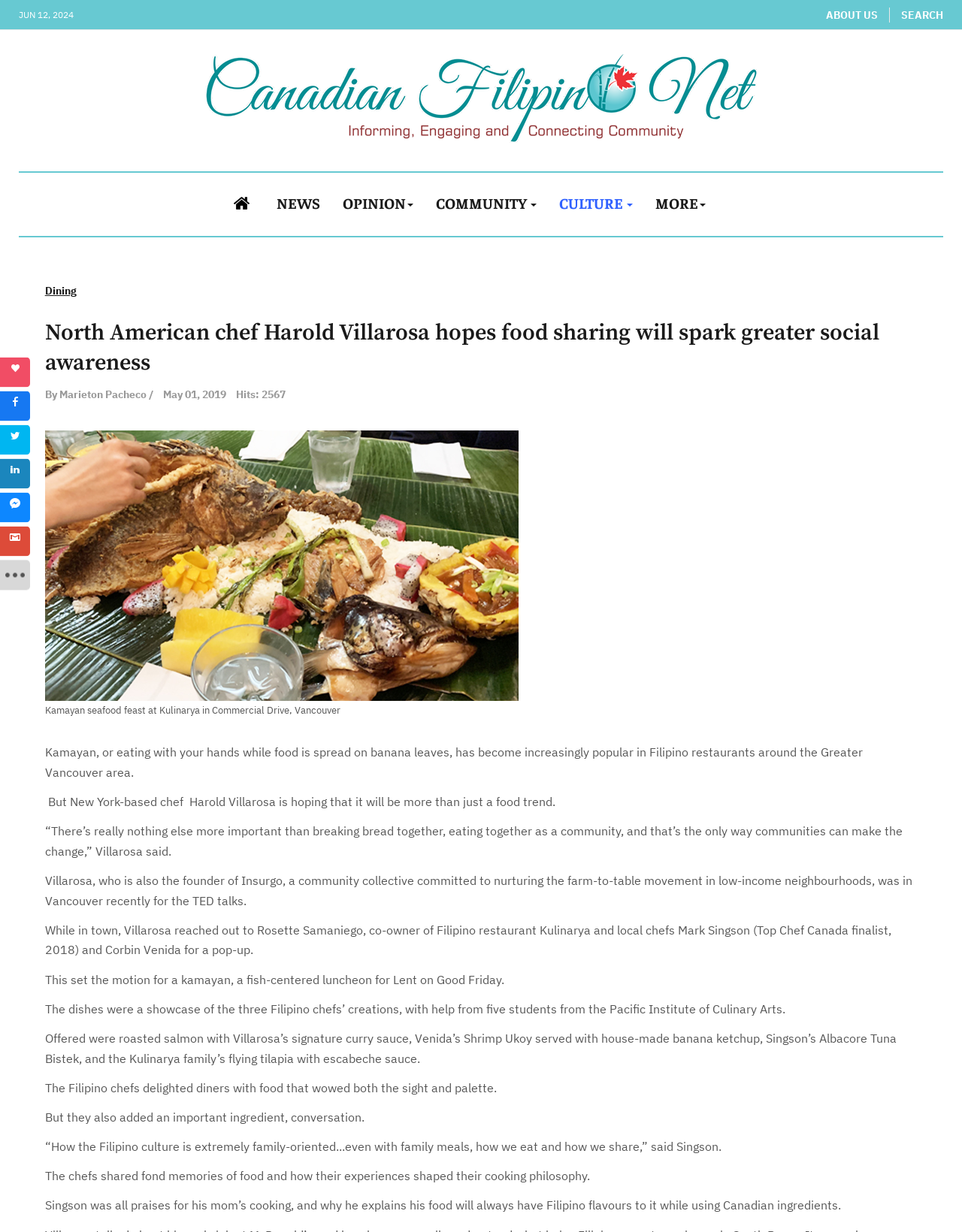Given the element description "Share", identify the bounding box of the corresponding UI element.

[0.0, 0.317, 0.031, 0.342]